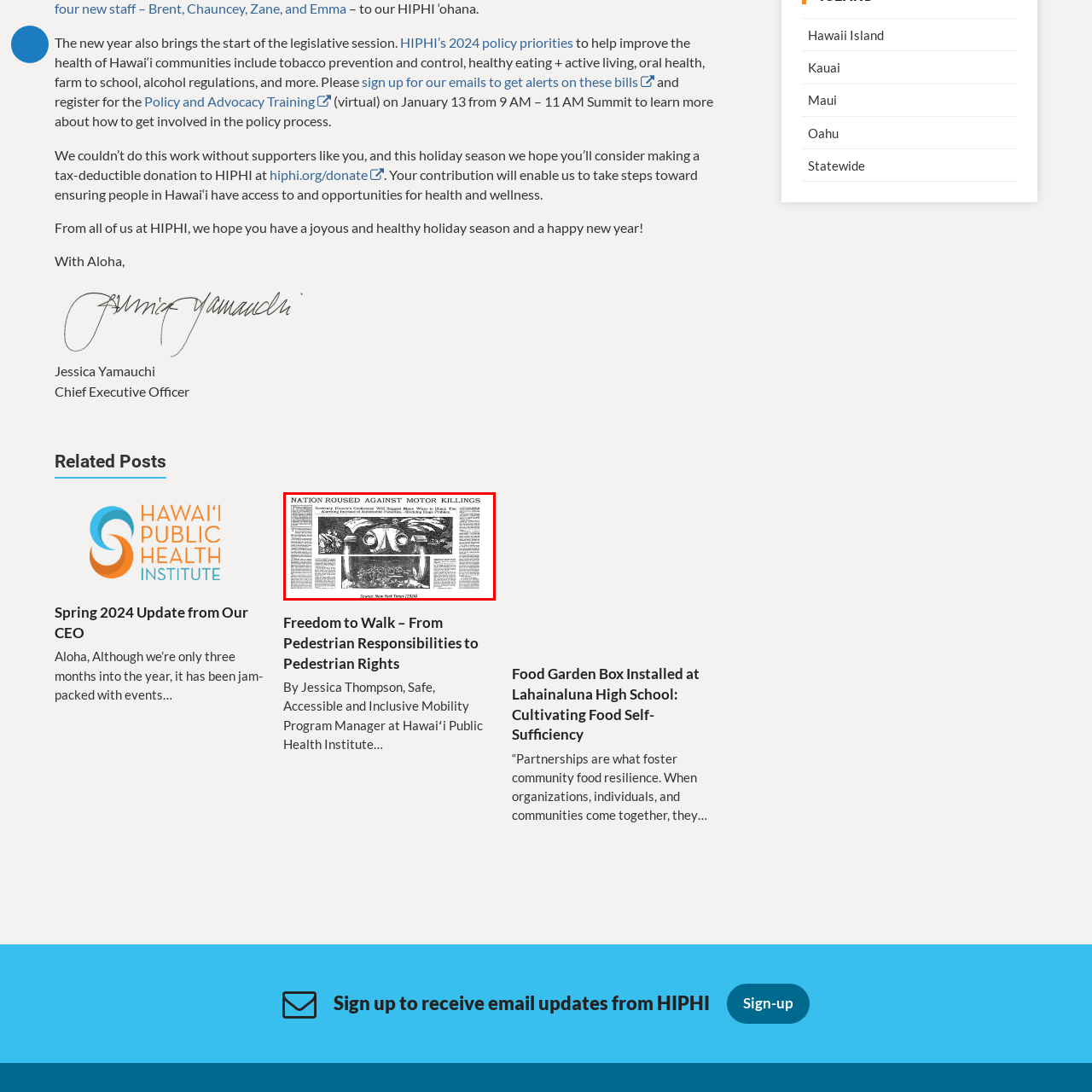Observe the image framed by the red bounding box and present a detailed answer to the following question, relying on the visual data provided: What symbol is used to represent the dangers of automobile fatalities?

The image features a prominent illustration of a car bearing an ominous skull, which is a symbol commonly associated with danger or death, effectively conveying the risks and consequences of motor vehicle incidents.